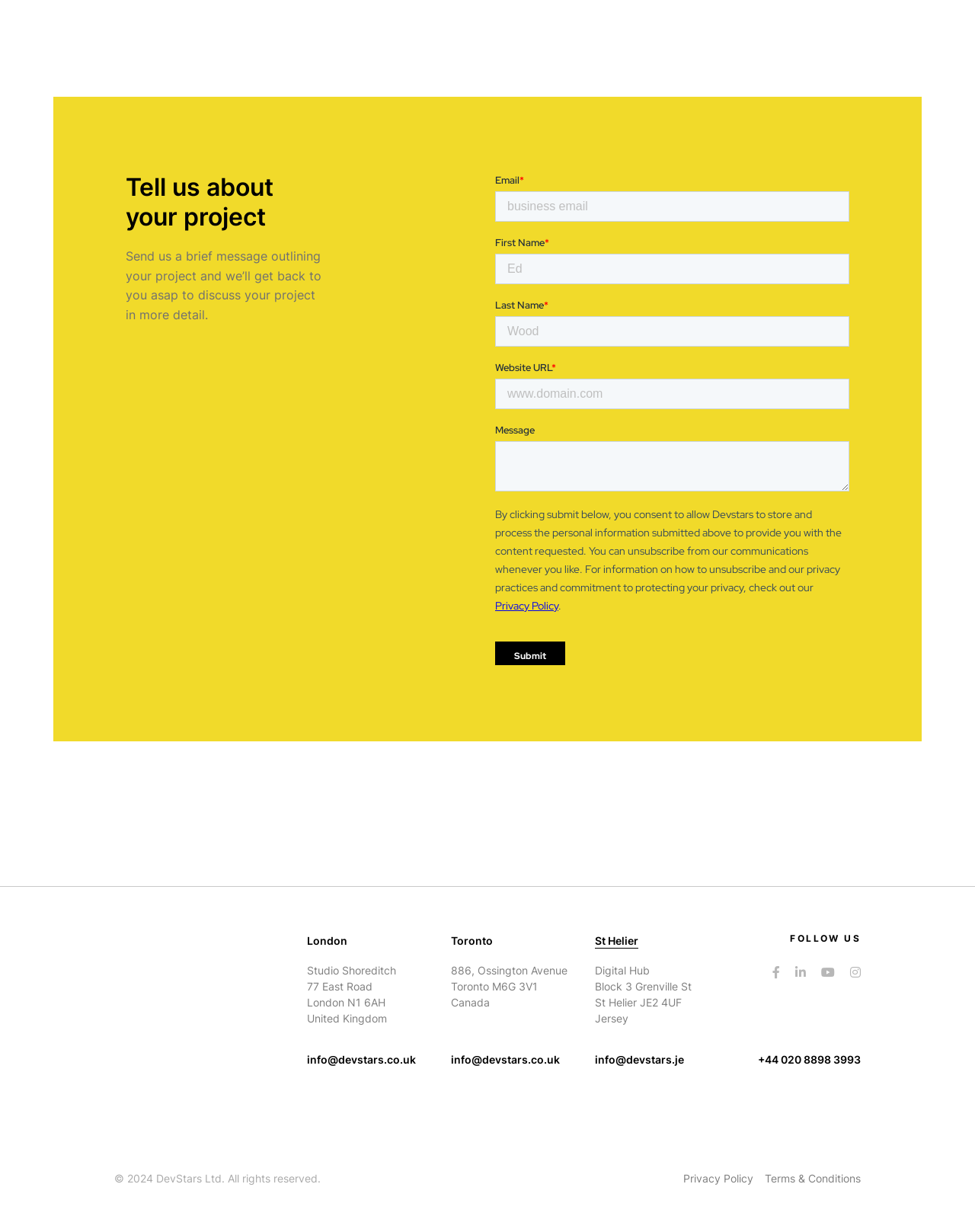What is the email address listed for the London office?
Using the details from the image, give an elaborate explanation to answer the question.

The email address is listed in the iframe section of the webpage, under the London office location. It is likely the contact email address for the London office.